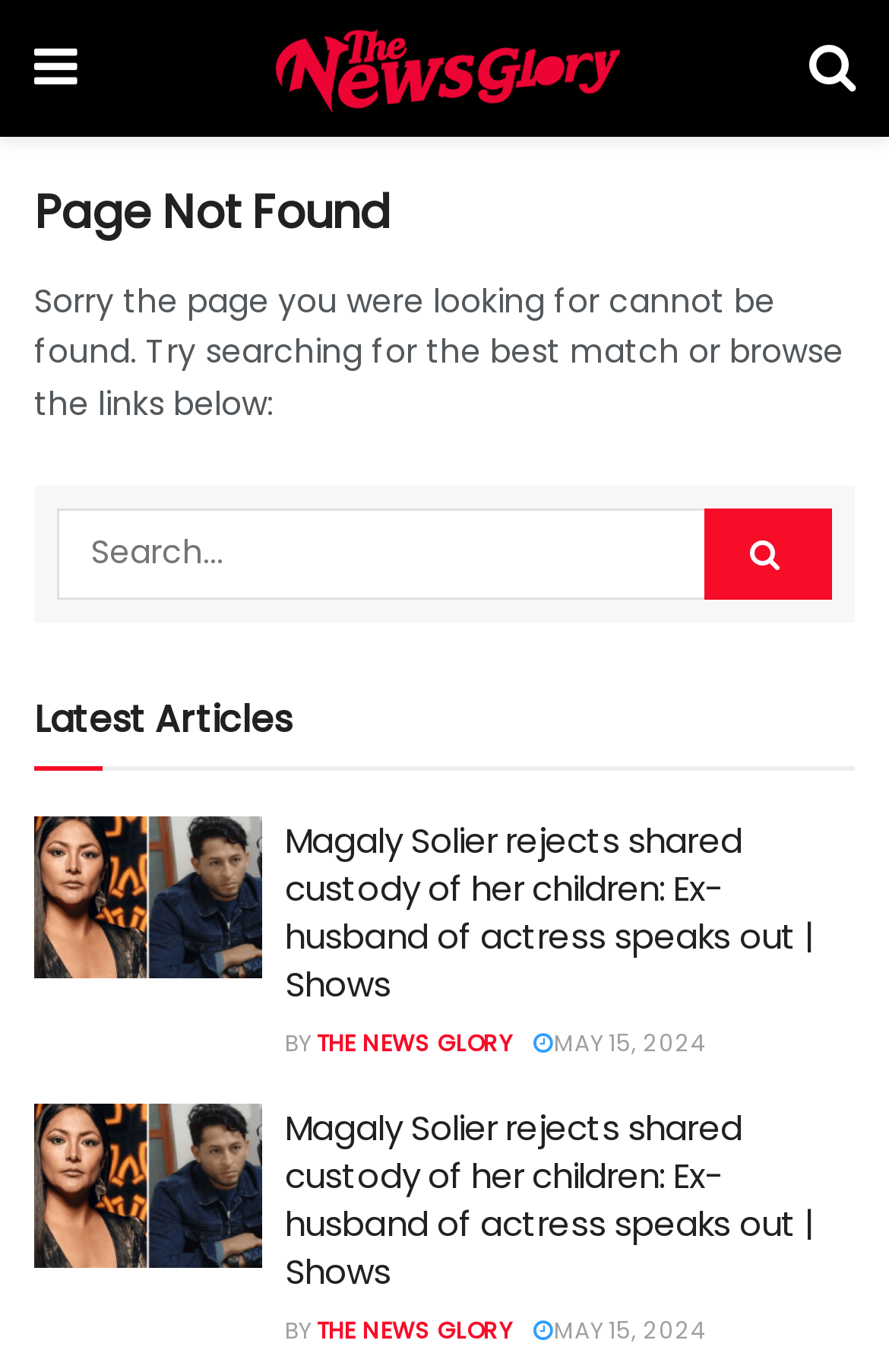Summarize the webpage with a detailed and informative caption.

This webpage is a "Page not found" error page from "The News Glory" website. At the top left, there is a link with a Facebook icon, and next to it, a link with the website's name "The News Glory" accompanied by an image of the same name. On the top right, there is a link with a Twitter icon.

Below the top section, there is a heading "Page Not Found" in a prominent font. Underneath, a paragraph of text explains that the page the user was looking for cannot be found and suggests searching for the best match or browsing the links below.

Following the paragraph, there is a search box with a placeholder text "Search..." and a "Search Button" next to it. 

Below the search box, there is a heading "Latest Articles" followed by two article sections. Each article section contains a link, a heading with a news article title, and a link with the author's name "THE NEWS GLORY" and a date "MAY 15, 2024". The two article sections are stacked vertically, with the second one positioned below the first one.